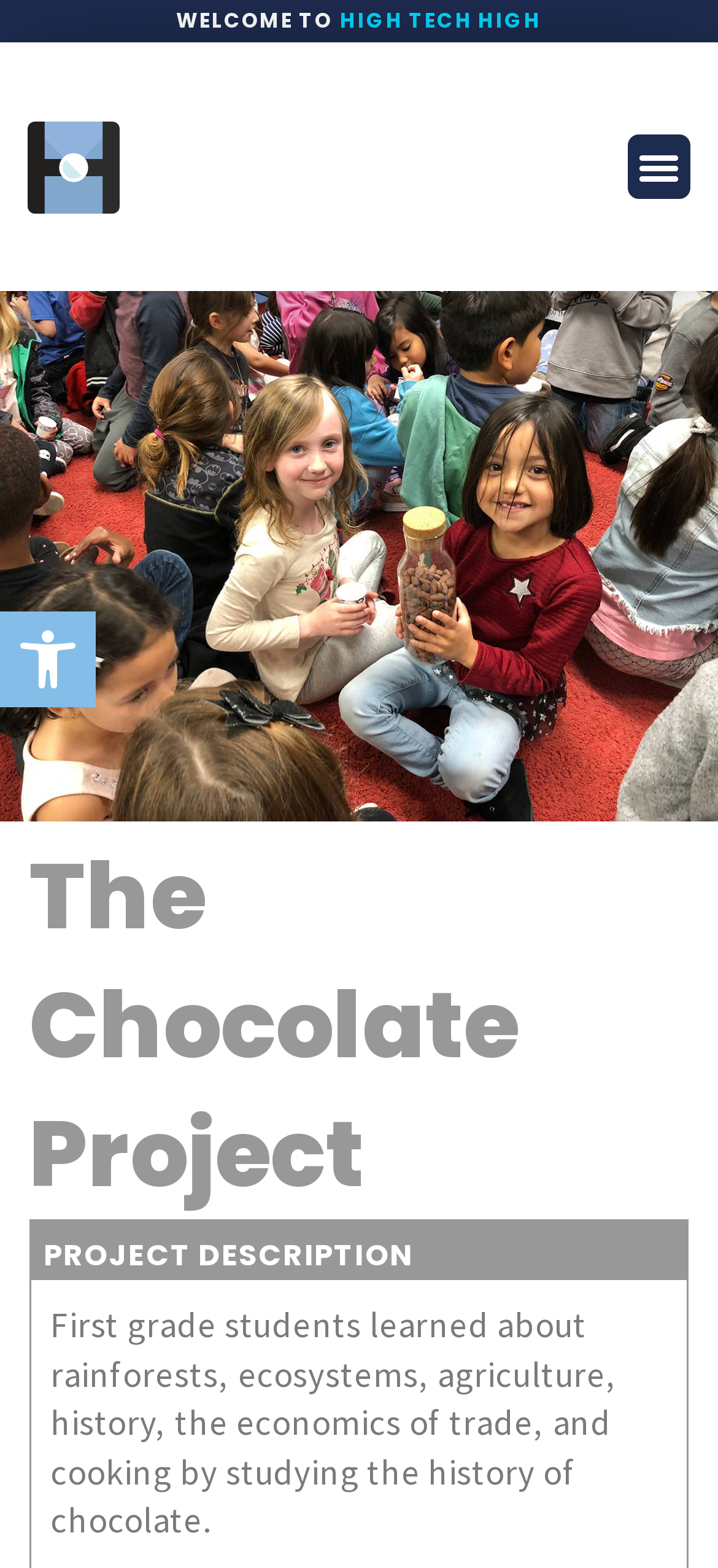Answer the question using only one word or a concise phrase: What is the organization's name?

High Tech High